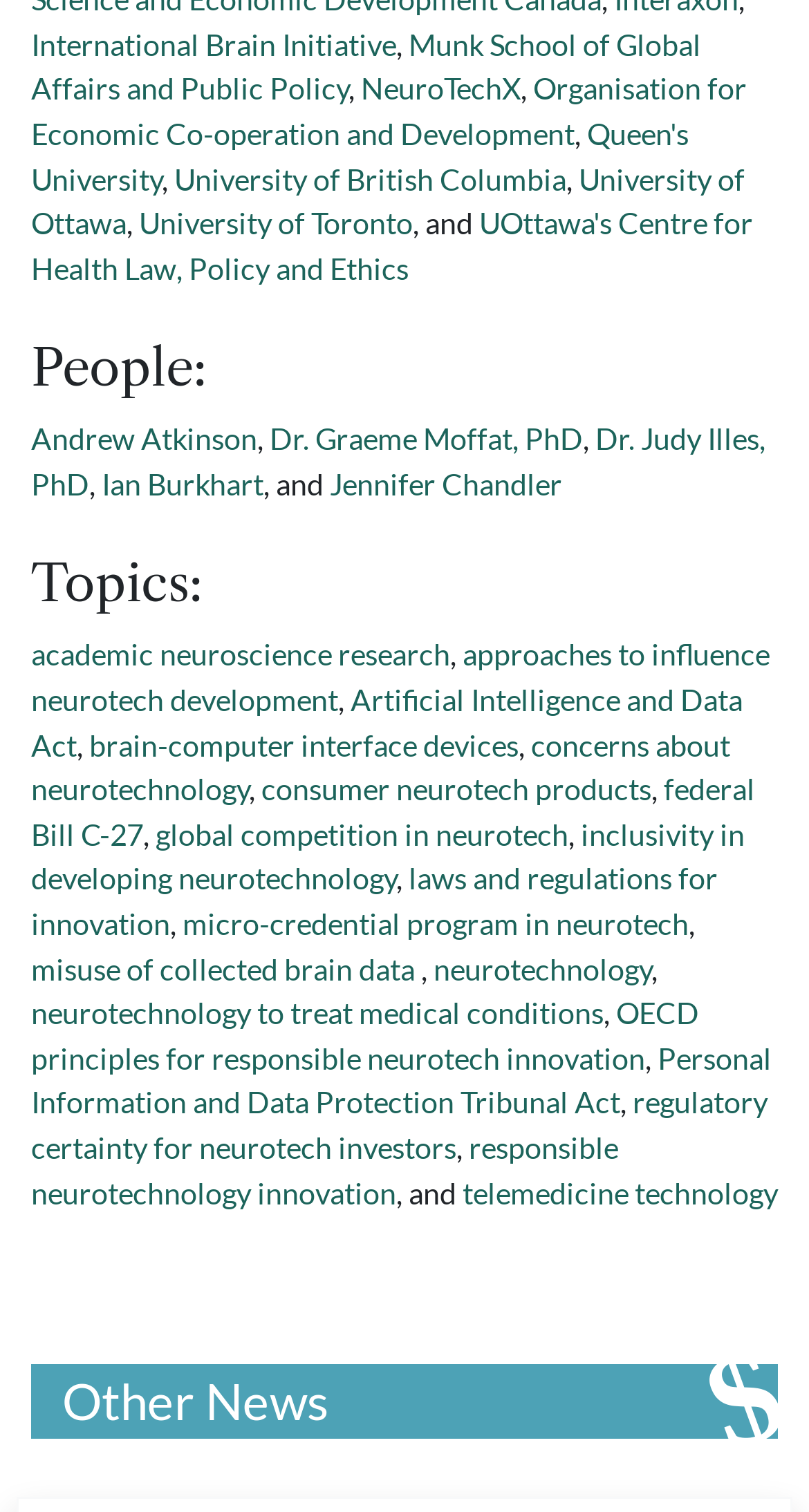Please identify the bounding box coordinates of where to click in order to follow the instruction: "Learn about telemedicine technology".

[0.572, 0.777, 0.962, 0.8]